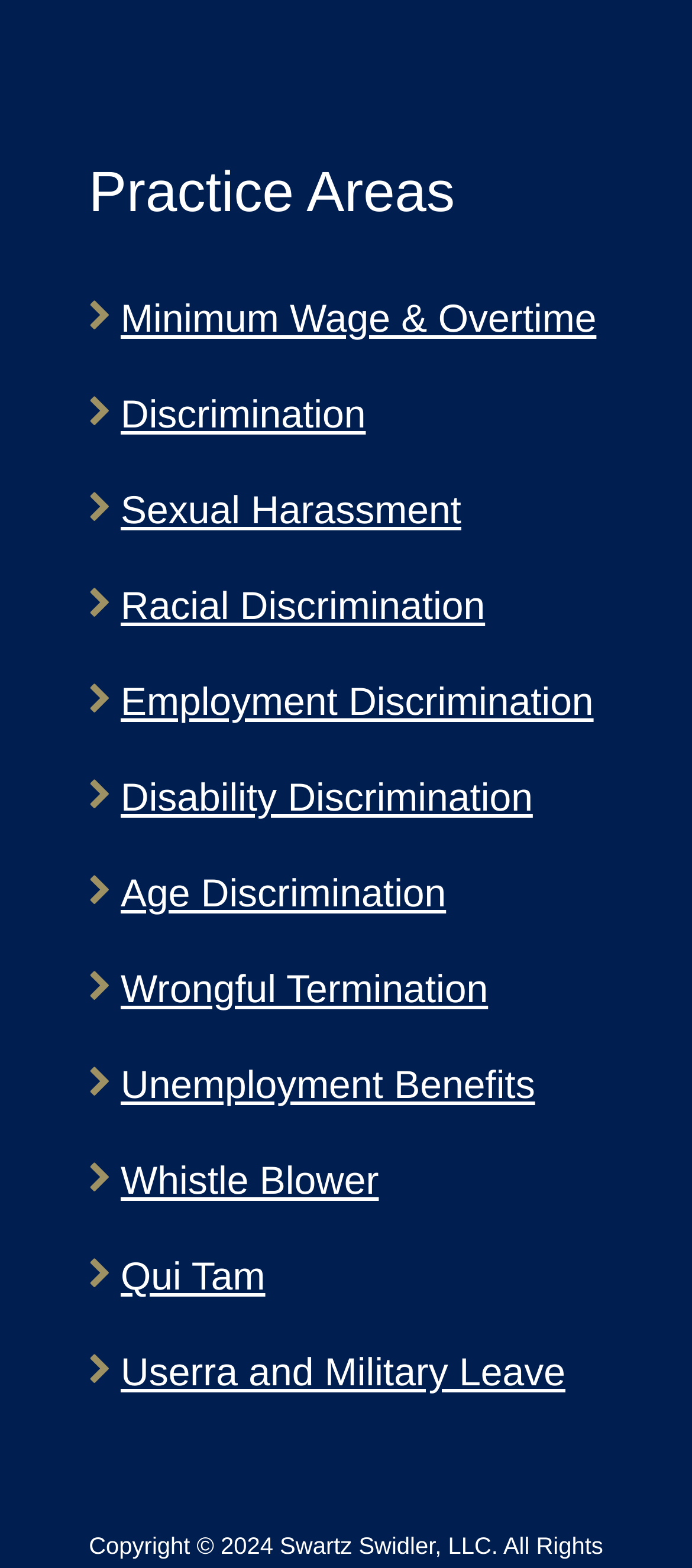Determine the bounding box coordinates for the element that should be clicked to follow this instruction: "Enter your name". The coordinates should be given as four float numbers between 0 and 1, in the format [left, top, right, bottom].

None